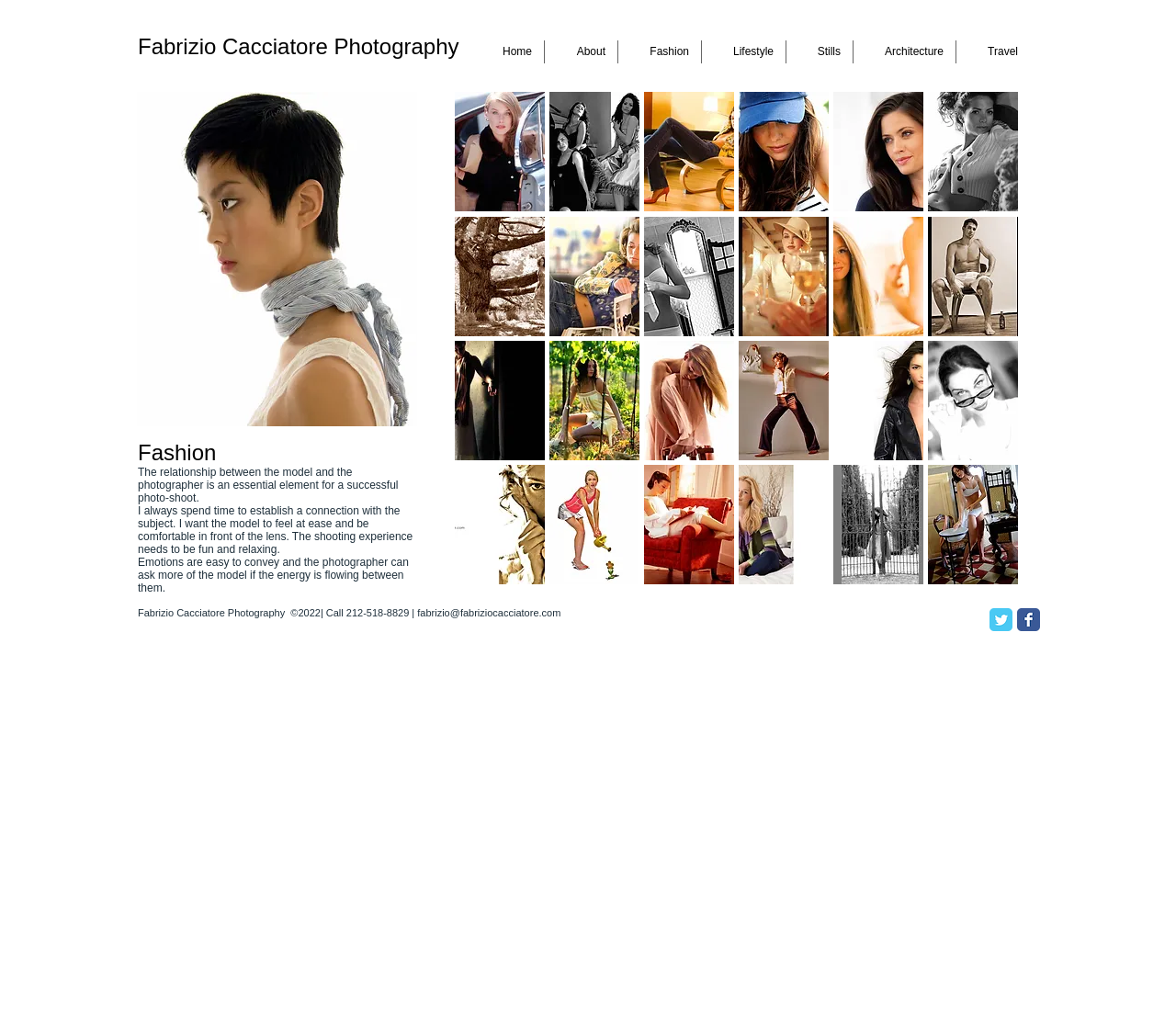Identify the bounding box coordinates for the element that needs to be clicked to fulfill this instruction: "Click on the 'About' link". Provide the coordinates in the format of four float numbers between 0 and 1: [left, top, right, bottom].

[0.463, 0.039, 0.525, 0.062]